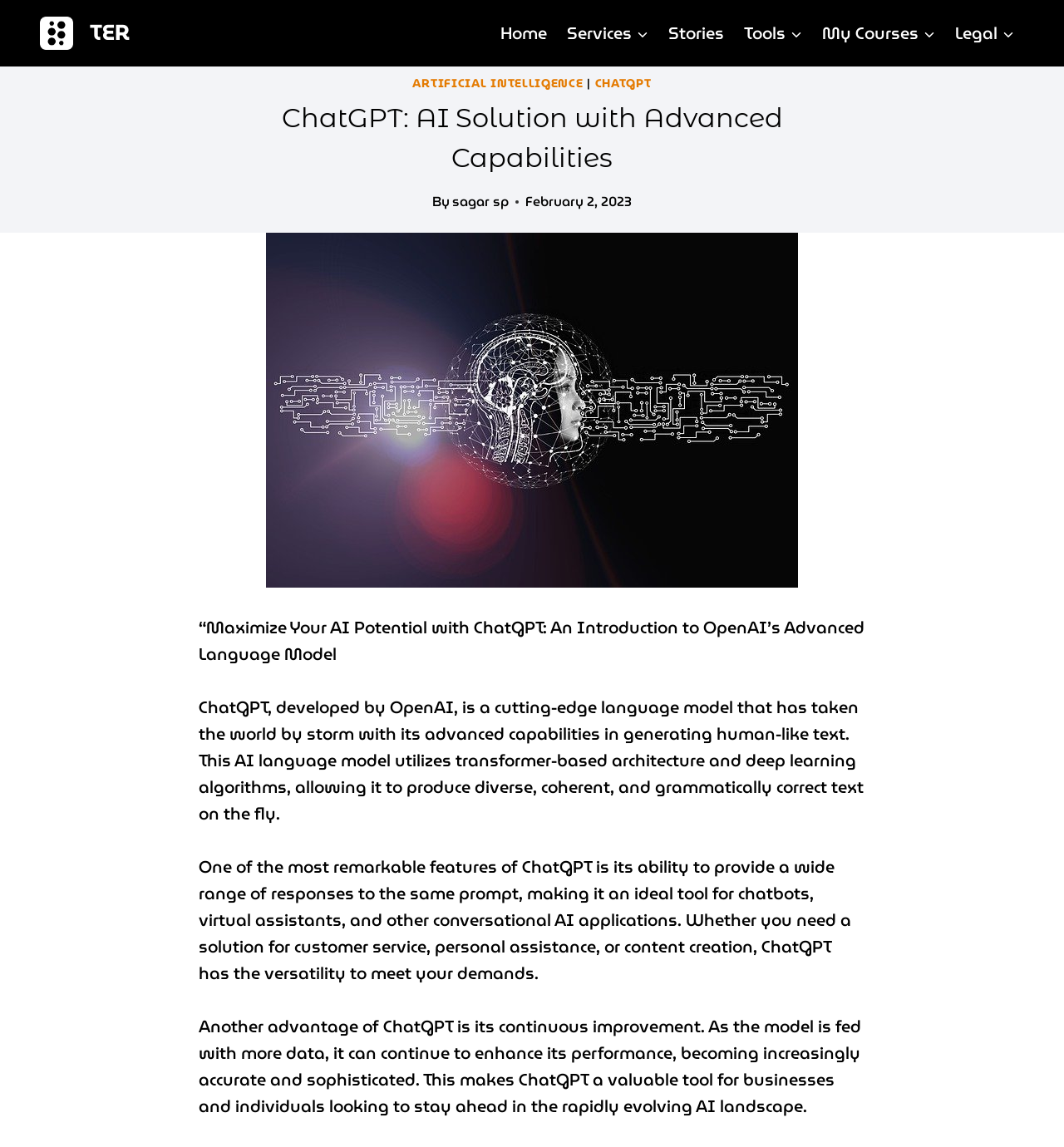Identify the bounding box coordinates of the area you need to click to perform the following instruction: "Click on the 'Services' link".

[0.523, 0.009, 0.619, 0.049]